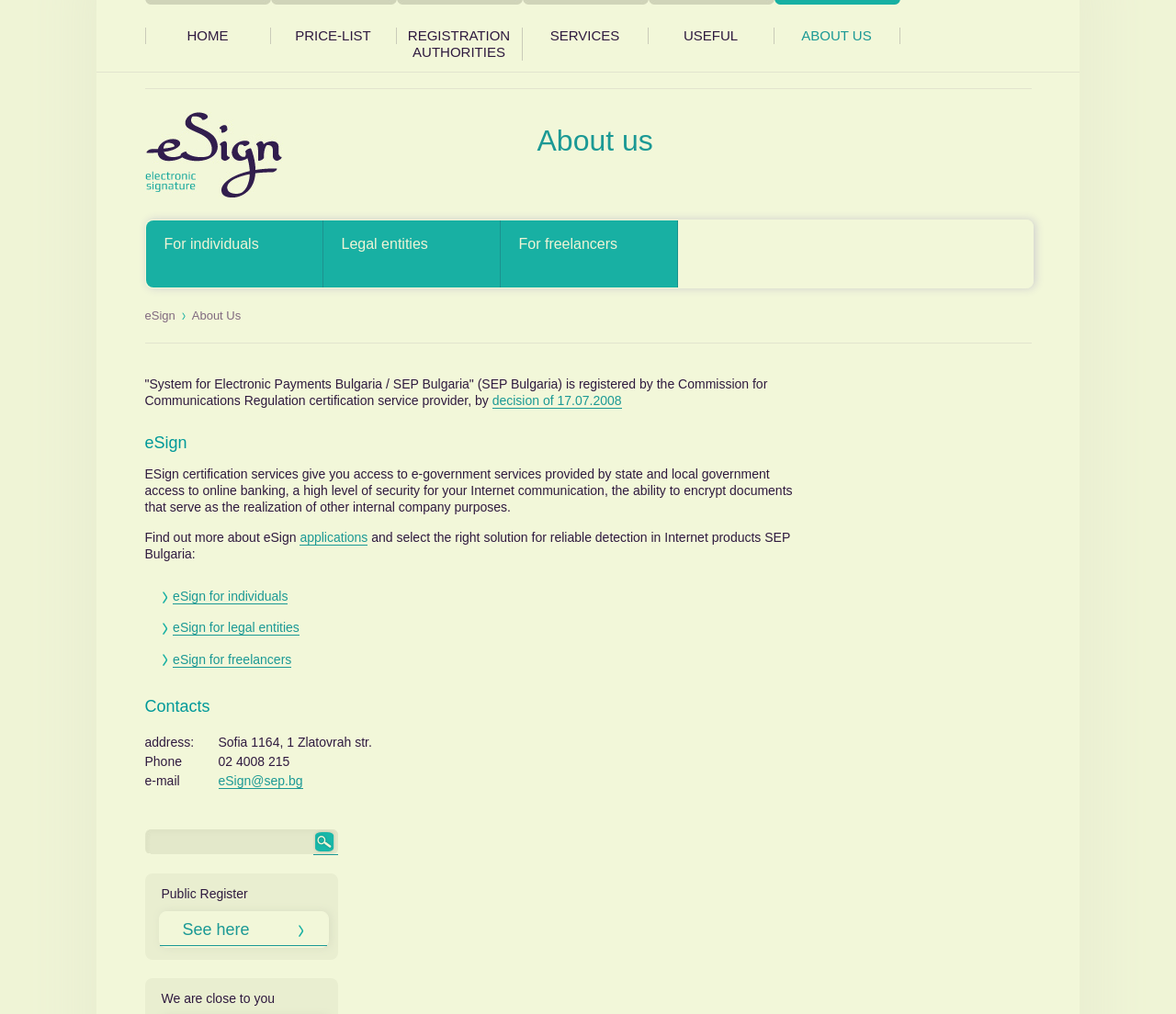Determine the bounding box coordinates of the clickable element to complete this instruction: "Click HOME". Provide the coordinates in the format of four float numbers between 0 and 1, [left, top, right, bottom].

[0.123, 0.0, 0.23, 0.071]